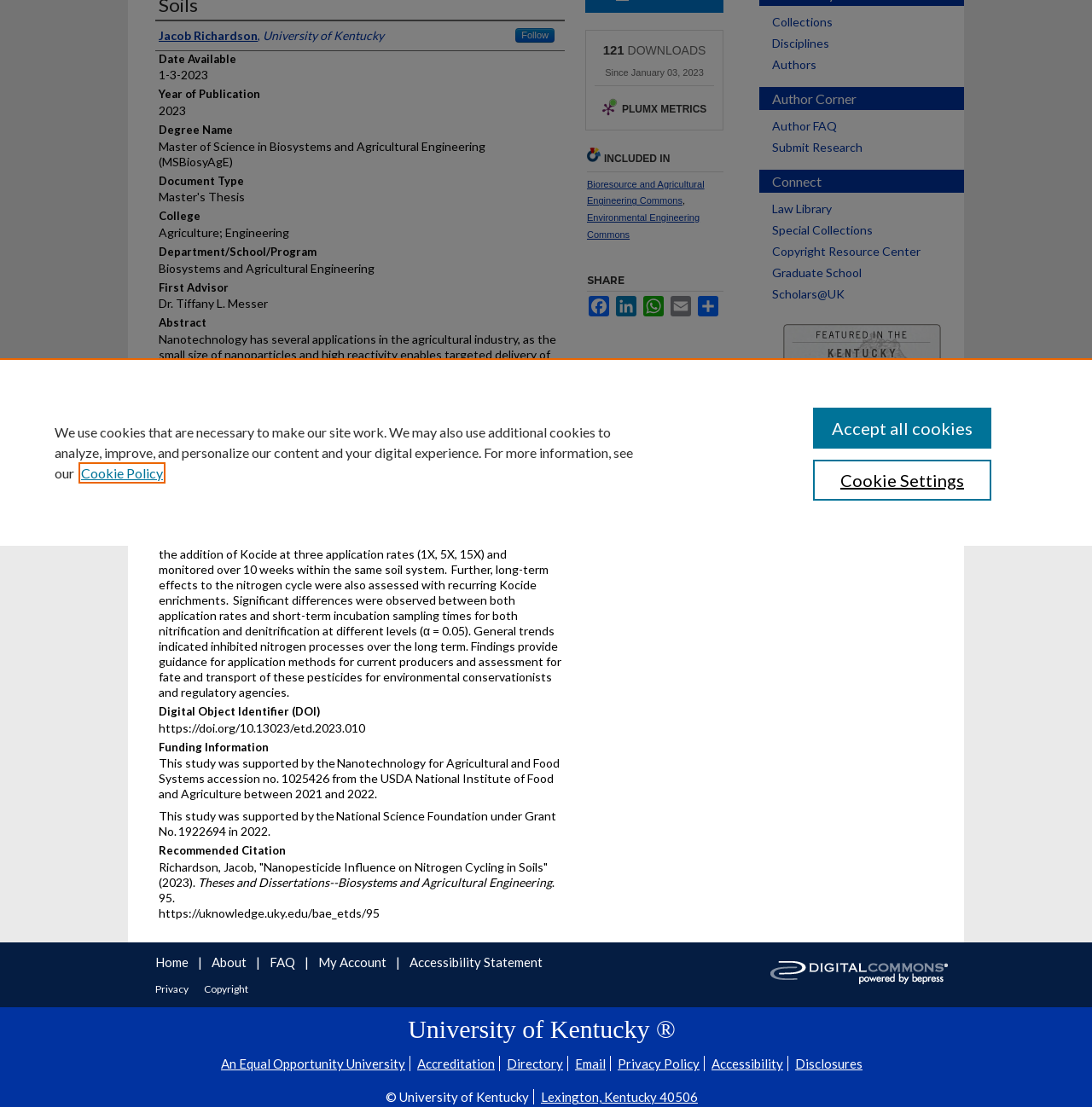Mark the bounding box of the element that matches the following description: "We’d like your feedback".

[0.707, 0.382, 0.883, 0.395]